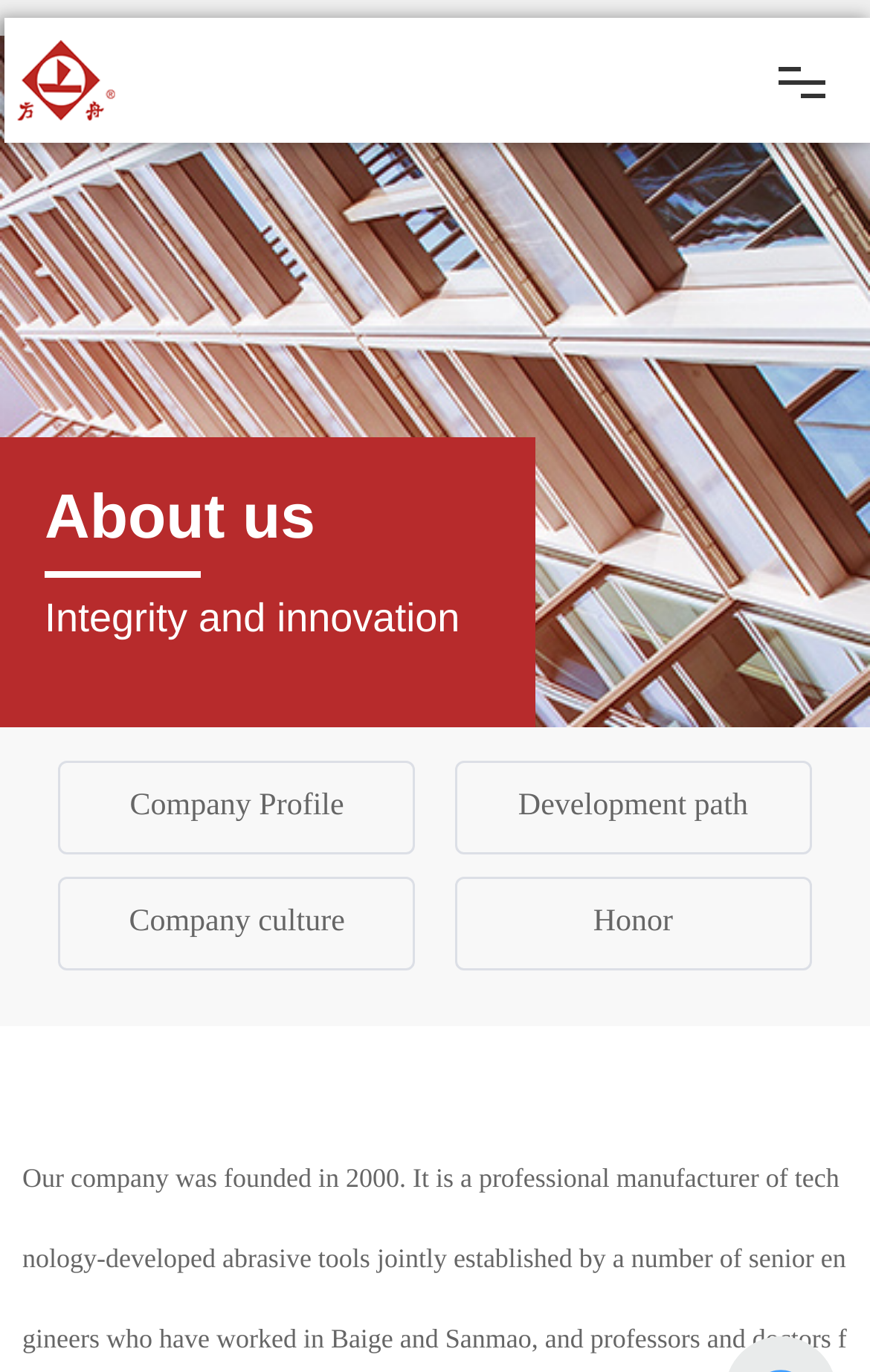Please indicate the bounding box coordinates for the clickable area to complete the following task: "Learn about terms and conditions". The coordinates should be specified as four float numbers between 0 and 1, i.e., [left, top, right, bottom].

None